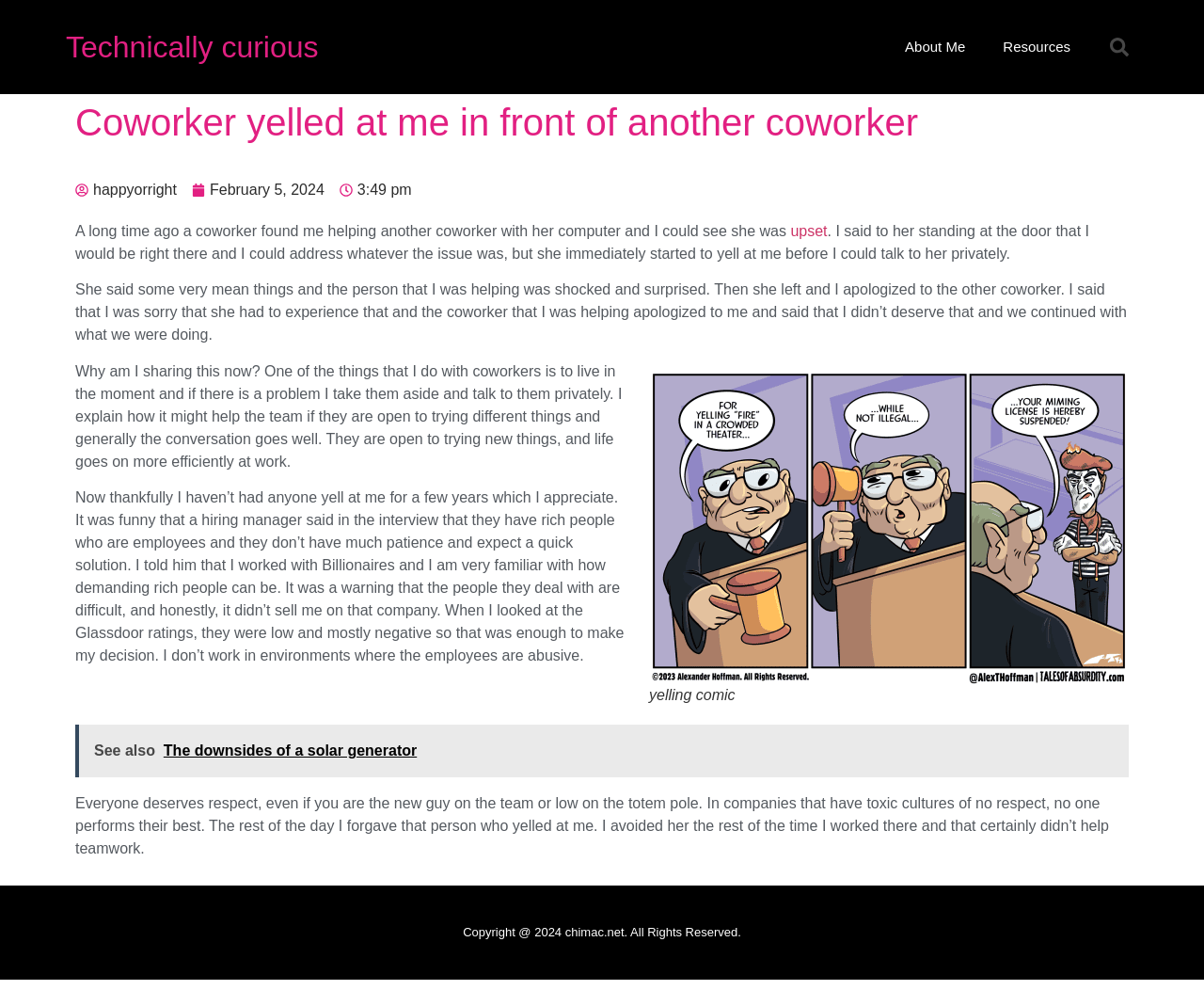Please specify the bounding box coordinates of the clickable region to carry out the following instruction: "Search for something". The coordinates should be four float numbers between 0 and 1, in the format [left, top, right, bottom].

[0.905, 0.028, 0.945, 0.065]